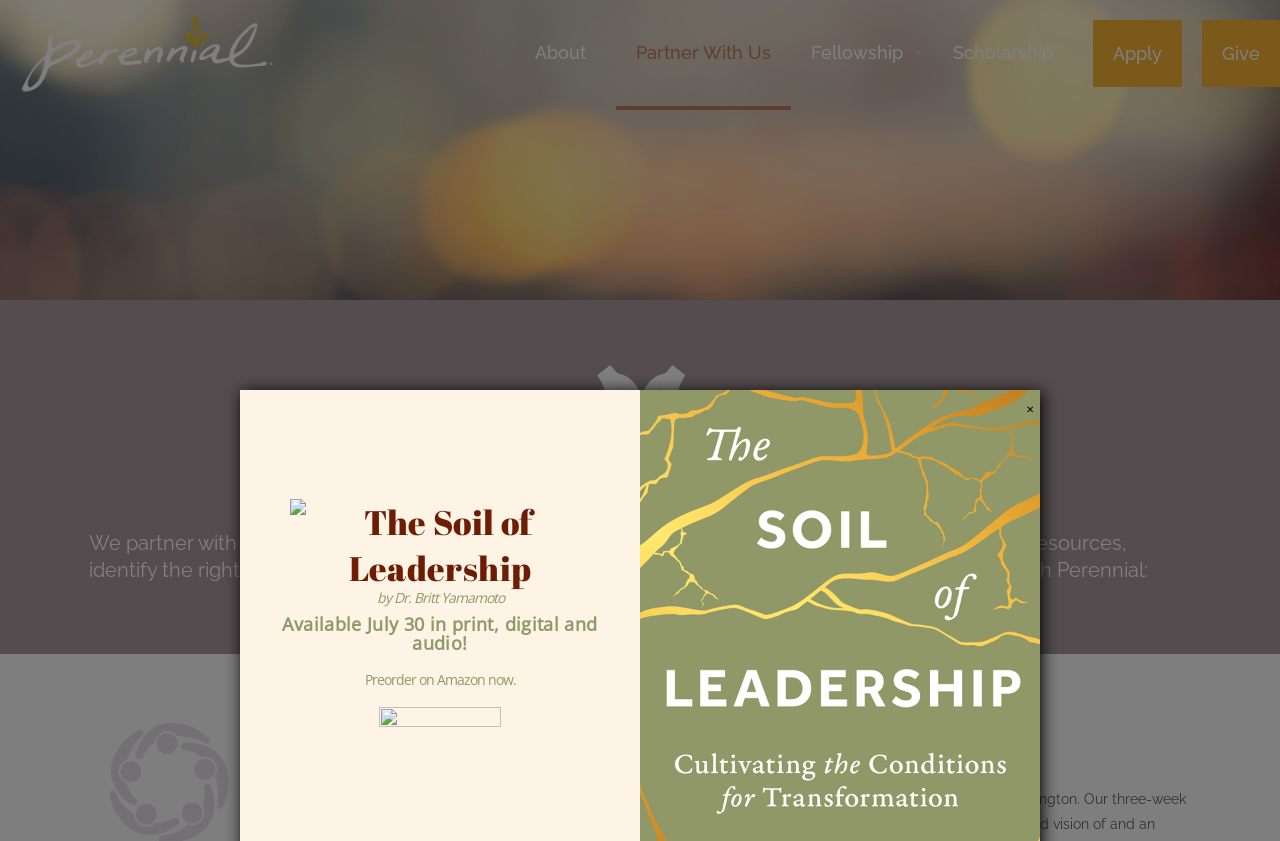Extract the heading text from the webpage.

Partner with Us